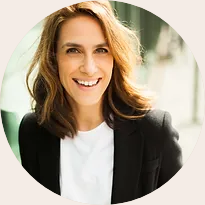Please analyze the image and provide a thorough answer to the question:
What color is the woman's blazer?

The caption describes the woman's attire, specifying that she is wearing a black blazer over a white shirt, which provides a clear indication of the blazer's color.